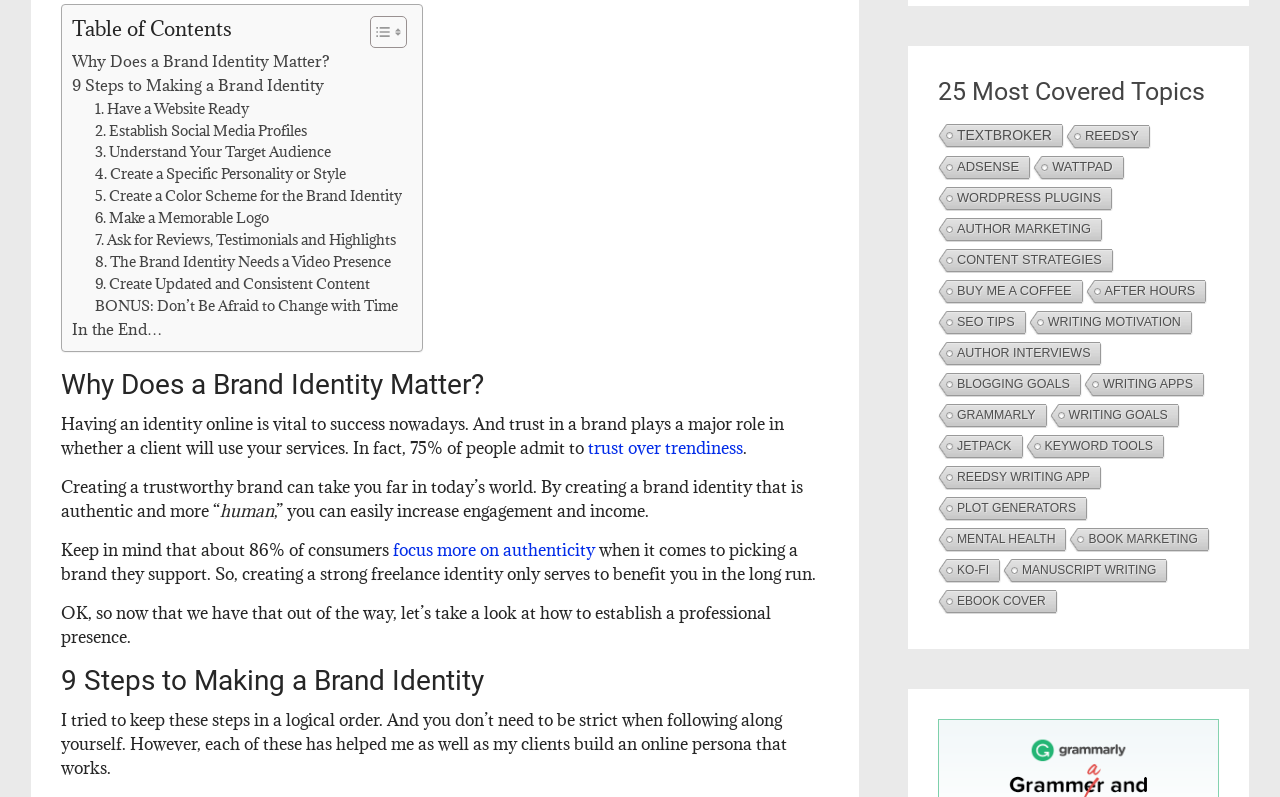Please answer the following question using a single word or phrase: 
How many steps are there to making a brand identity?

9 steps